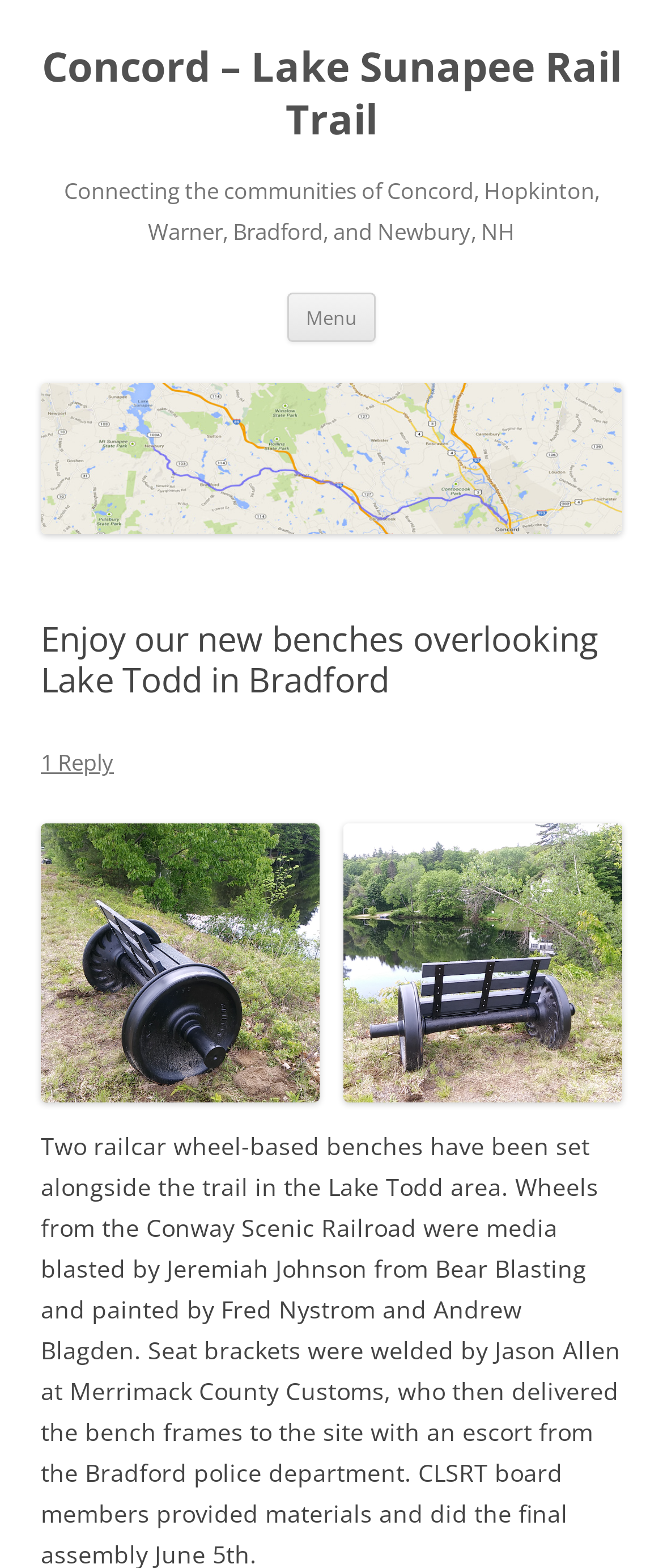How many links are on this webpage?
Answer with a single word or phrase by referring to the visual content.

4